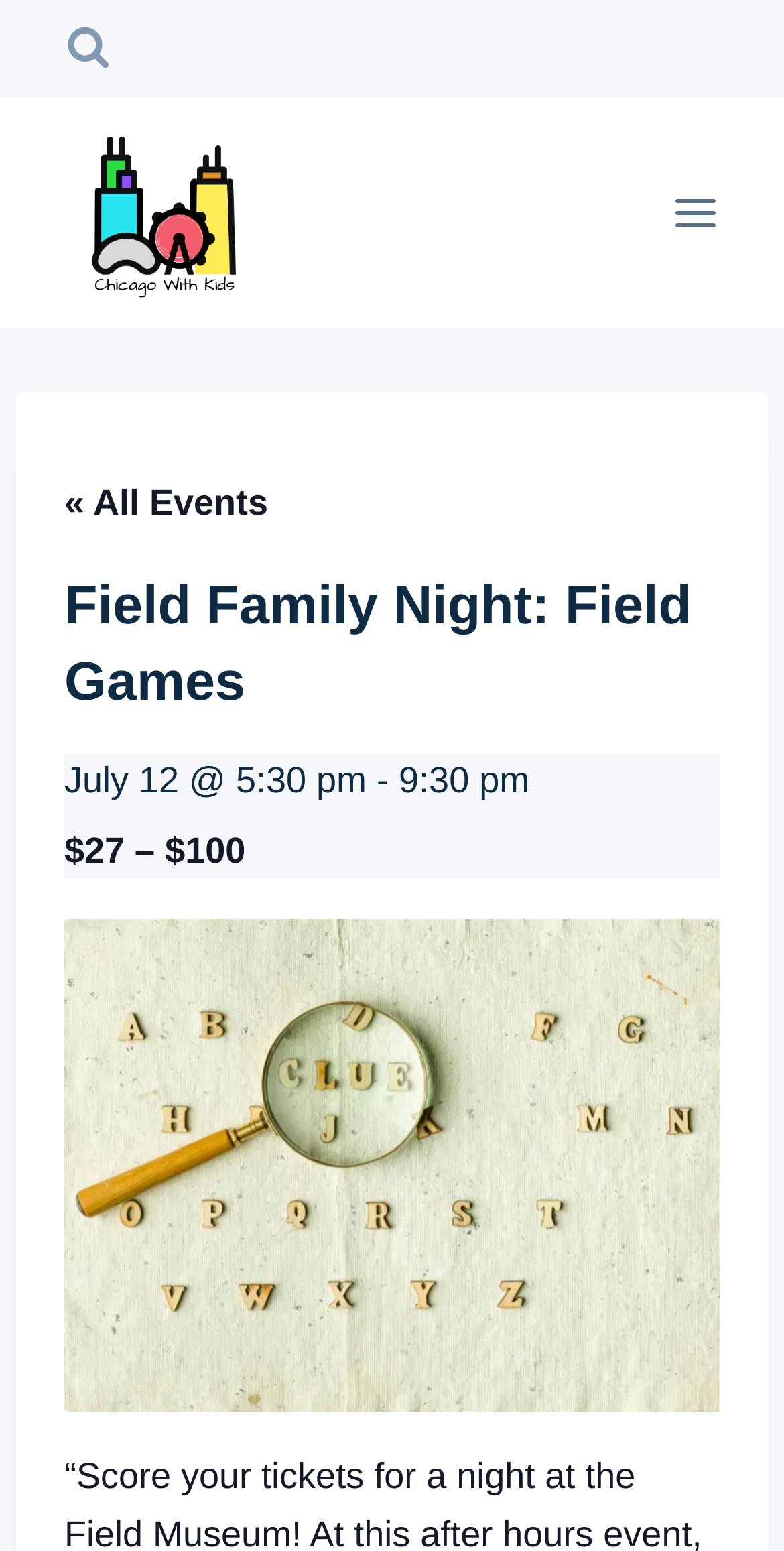Use one word or a short phrase to answer the question provided: 
What is the name of the website?

Chicago With Kids